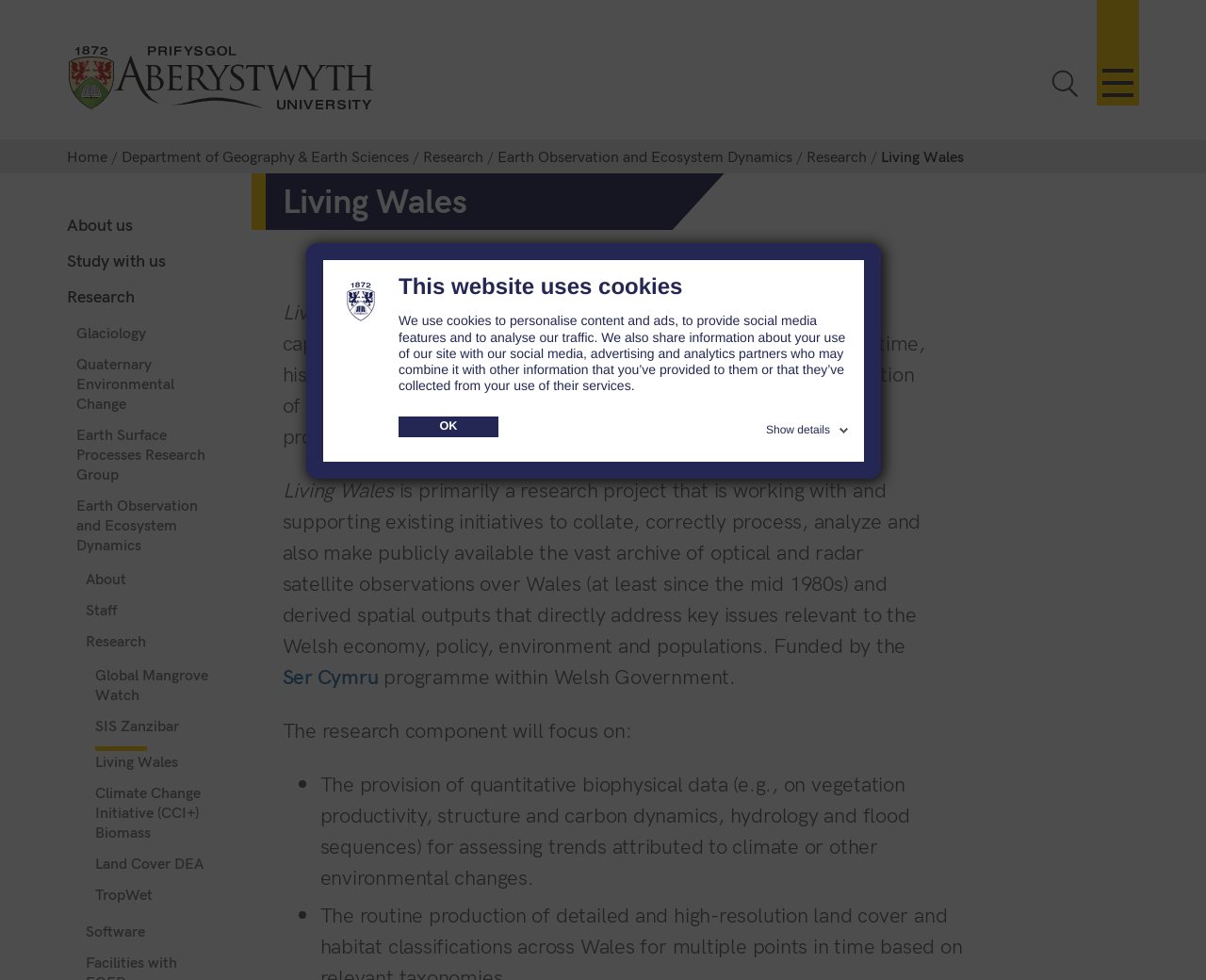Give a detailed account of the webpage, highlighting key information.

The webpage is about Living Wales, a research project at the Department of Geography & Earth Sciences, Aberystwyth University. At the top, there is a dialog box with a logo, a heading "This website uses cookies", and a paragraph explaining the use of cookies on the website. Below the dialog box, there are two links: "OK" and "Show details".

On the top-left corner, there is a link to Aberystwyth University with an accompanying image of the university's logo. On the top-right corner, there are three links: "Toggle menu", "Toggle Search", and "Home".

Below the top section, there is a horizontal menu with links to "Department of Geography & Earth Sciences", "Research", "Earth Observation and Ecosystem Dynamics", and "Living Wales". The "Living Wales" link is highlighted, indicating that it is the current page.

The main content of the page is about Living Wales, a project that aims to capture the state and dynamics of Wales's landscape through integration of earth observation data, ground measurements, and process models. The project is primarily a research project that works with existing initiatives to collate, process, analyze, and make publicly available satellite observations over Wales.

The page also lists the research components of the project, including the provision of quantitative biophysical data for assessing trends attributed to climate or other environmental changes.

On the left side of the page, there is a vertical menu with links to "About us", "Study with us", "Research", and several research groups, including "Glaciology", "Quaternary Environmental Change", and "Earth Surface Processes Research Group". There are also links to specific research projects, such as "Global Mangrove Watch" and "Climate Change Initiative (CCI+) Biomass".

At the bottom of the page, there is a link to "Software".